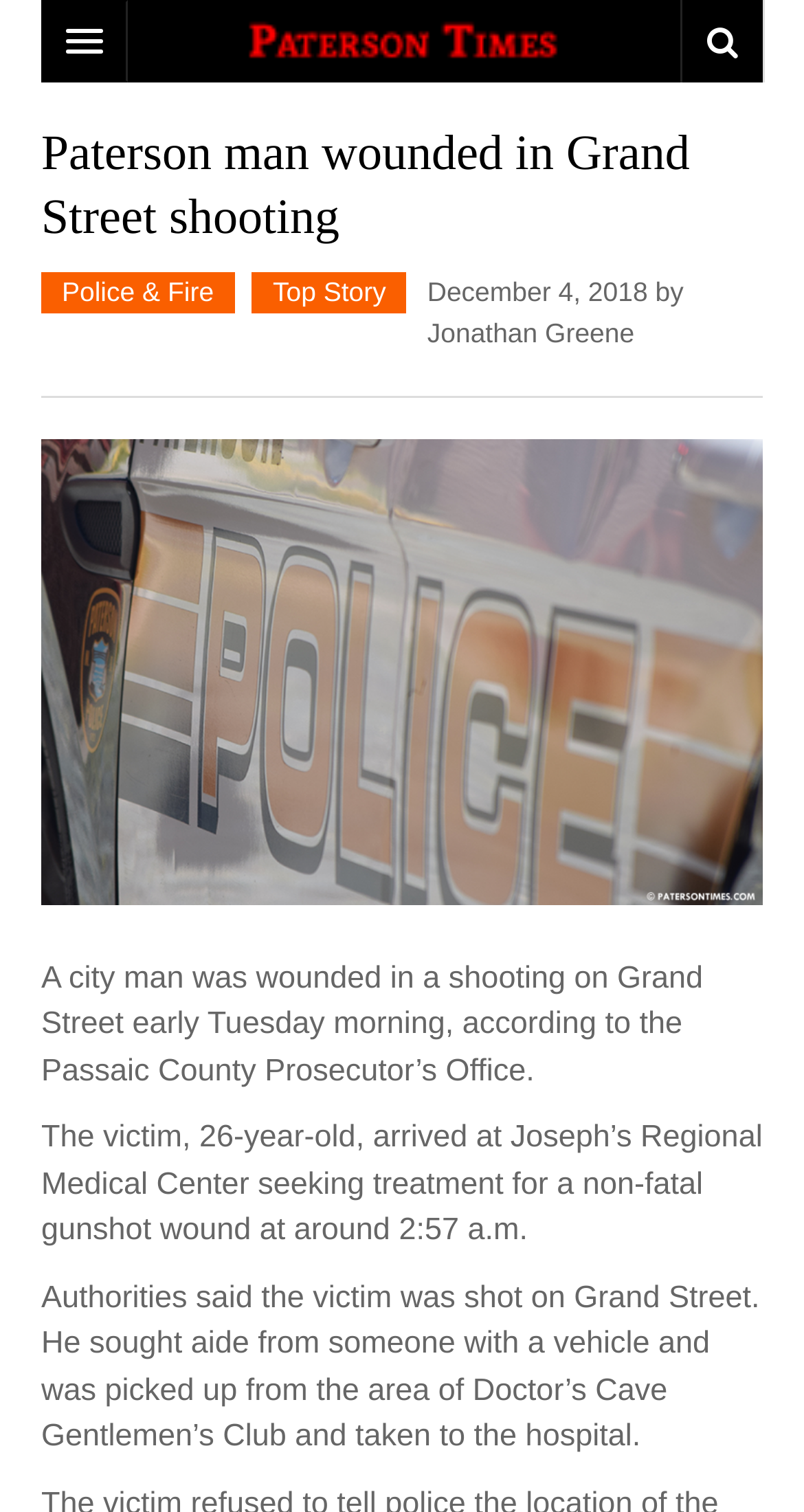What is the location where the victim was shot? Using the information from the screenshot, answer with a single word or phrase.

Grand Street